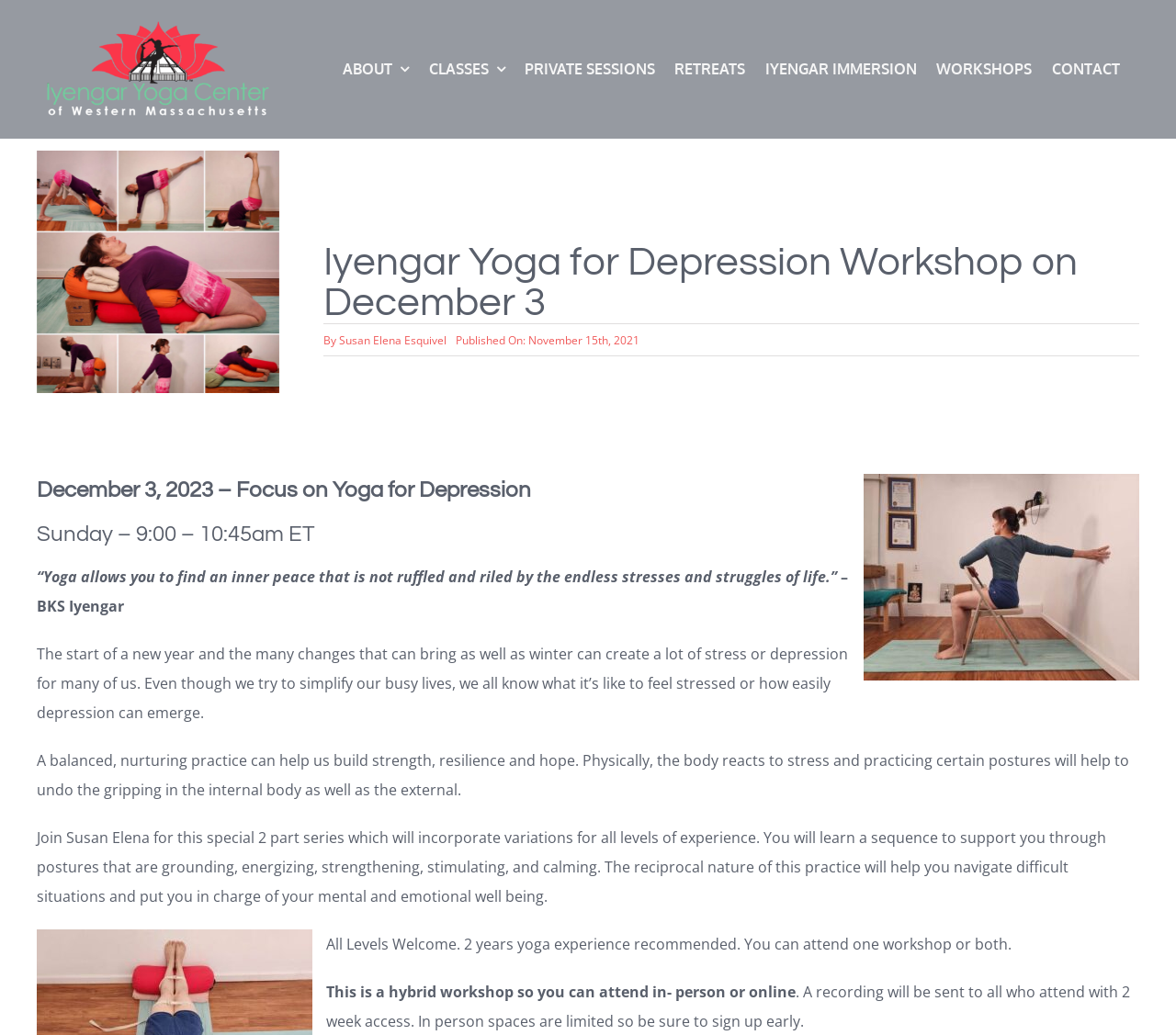Describe all the key features of the webpage in detail.

This webpage is about an Iyengar Yoga workshop focused on depression, taking place on December 3, 2023. At the top left corner, there is a logo of the Iyengar Yoga Center of Western Massachusetts. Below the logo, there is a navigation menu with links to different sections of the website, including "ABOUT", "CLASSES", "PRIVATE SESSIONS", "RETREATS", "IYENGAR IMMERSION", "WORKSHOPS", and "CONTACT".

The main content of the webpage is divided into several sections. The first section has a heading that reads "Iyengar Yoga for Depression Workshop on December 3" and provides information about the workshop, including the date, time, and instructor, Susan Elena Esquivel. Below this section, there is a quote from BKS Iyengar about the benefits of yoga in finding inner peace.

The next section provides a brief introduction to the workshop, explaining how the start of a new year and winter can bring stress and depression, and how a balanced yoga practice can help build strength, resilience, and hope. This section is followed by a description of the workshop, which will incorporate variations for all levels of experience and focus on postures that are grounding, energizing, strengthening, stimulating, and calming.

At the bottom of the page, there are additional details about the workshop, including the recommendation of 2 years of yoga experience, the option to attend in-person or online, and the availability of a recording for all attendees.